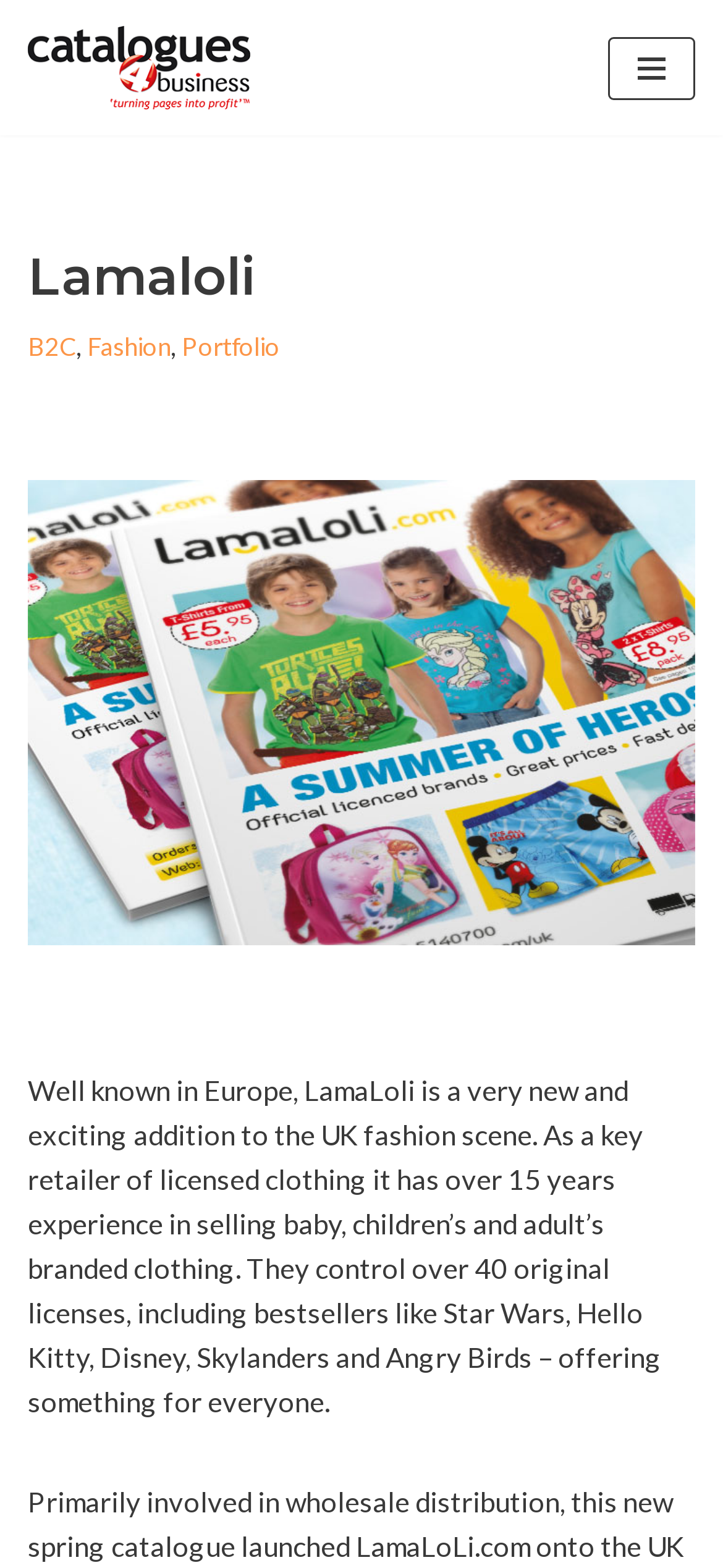Answer briefly with one word or phrase:
What is the name of the company that designed and produced the catalogues?

Not specified